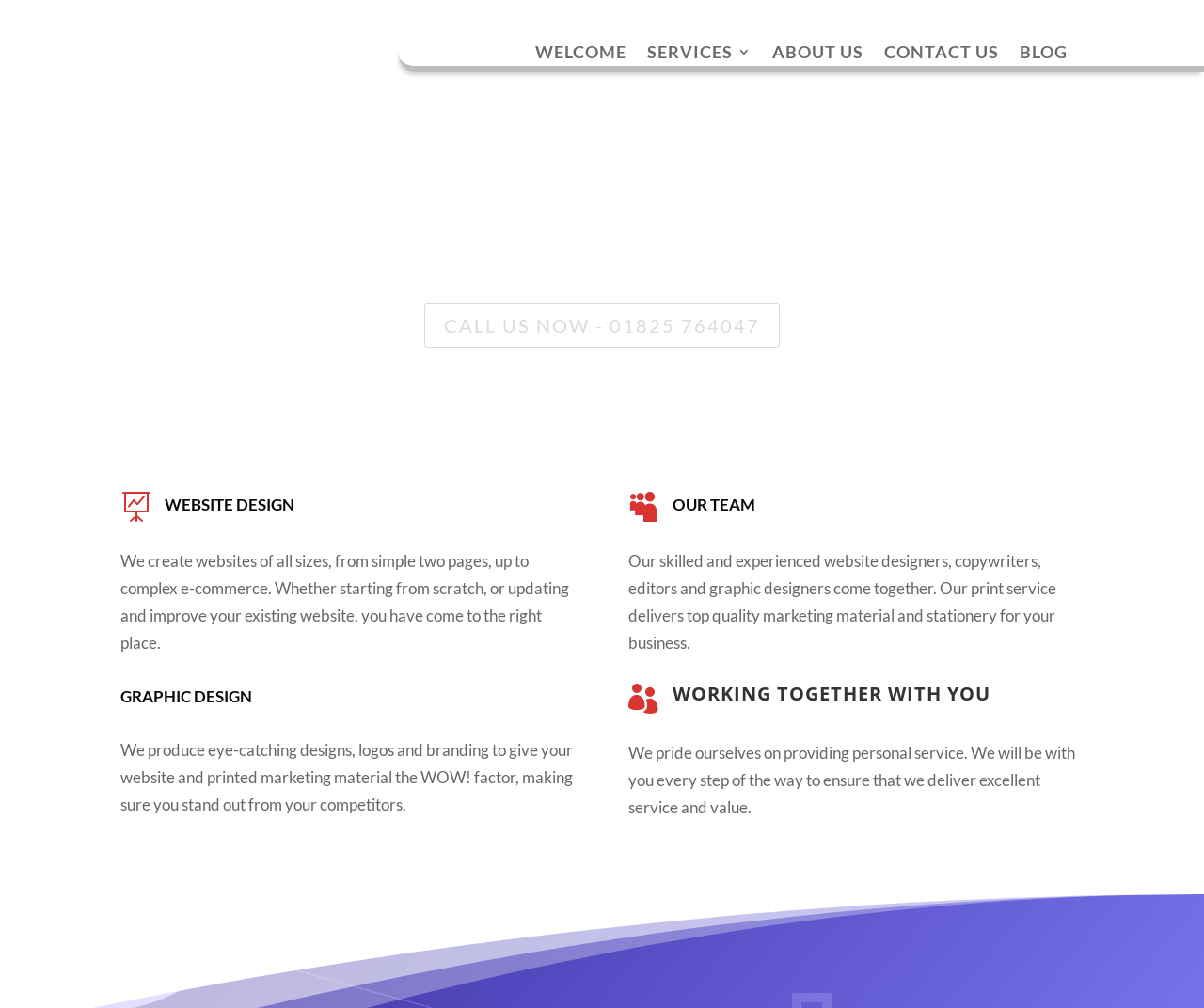Show me the bounding box coordinates of the clickable region to achieve the task as per the instruction: "Call the phone number".

[0.352, 0.3, 0.648, 0.345]